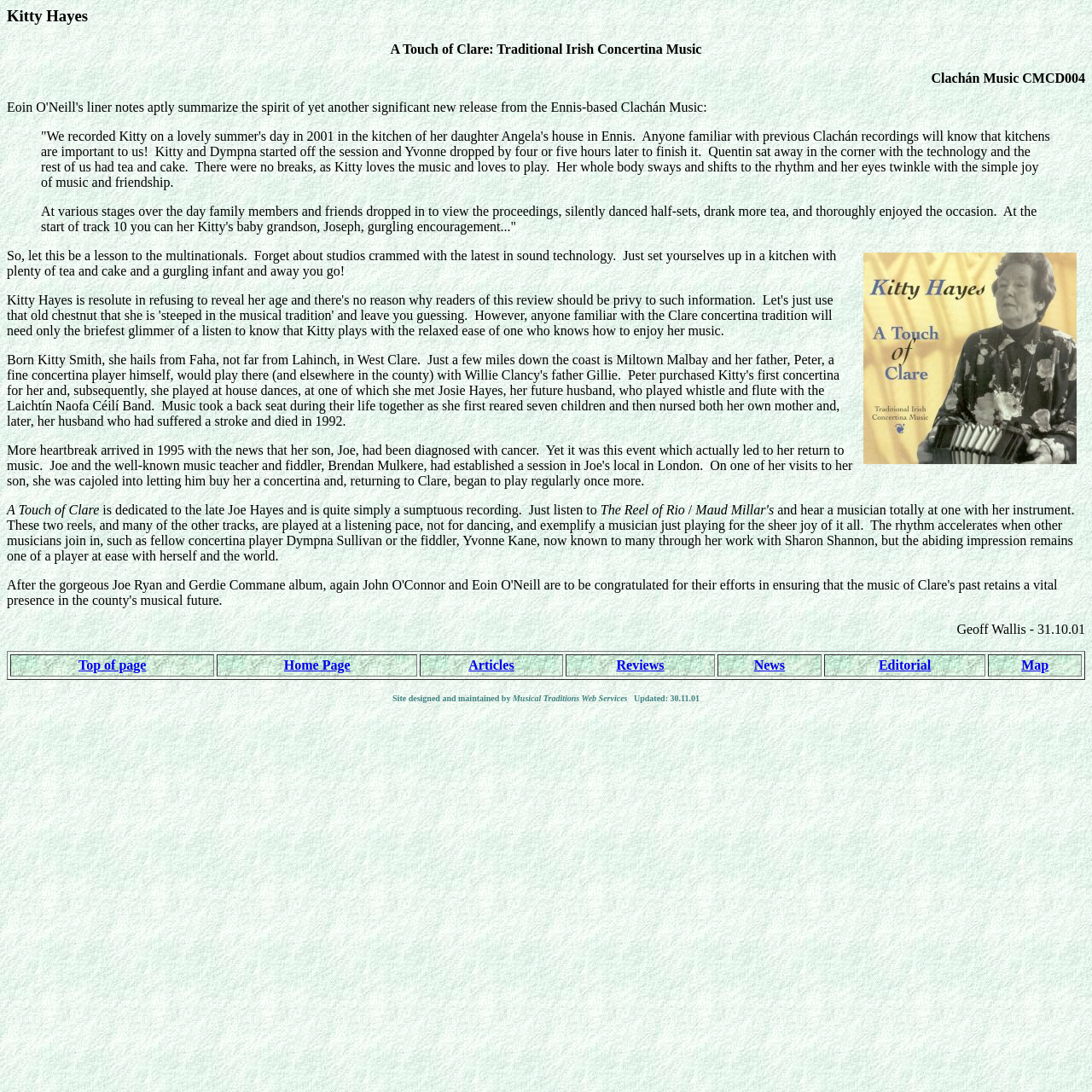Please find the bounding box for the following UI element description. Provide the coordinates in (top-left x, top-left y, bottom-right x, bottom-right y) format, with values between 0 and 1: Top of page

[0.072, 0.602, 0.134, 0.615]